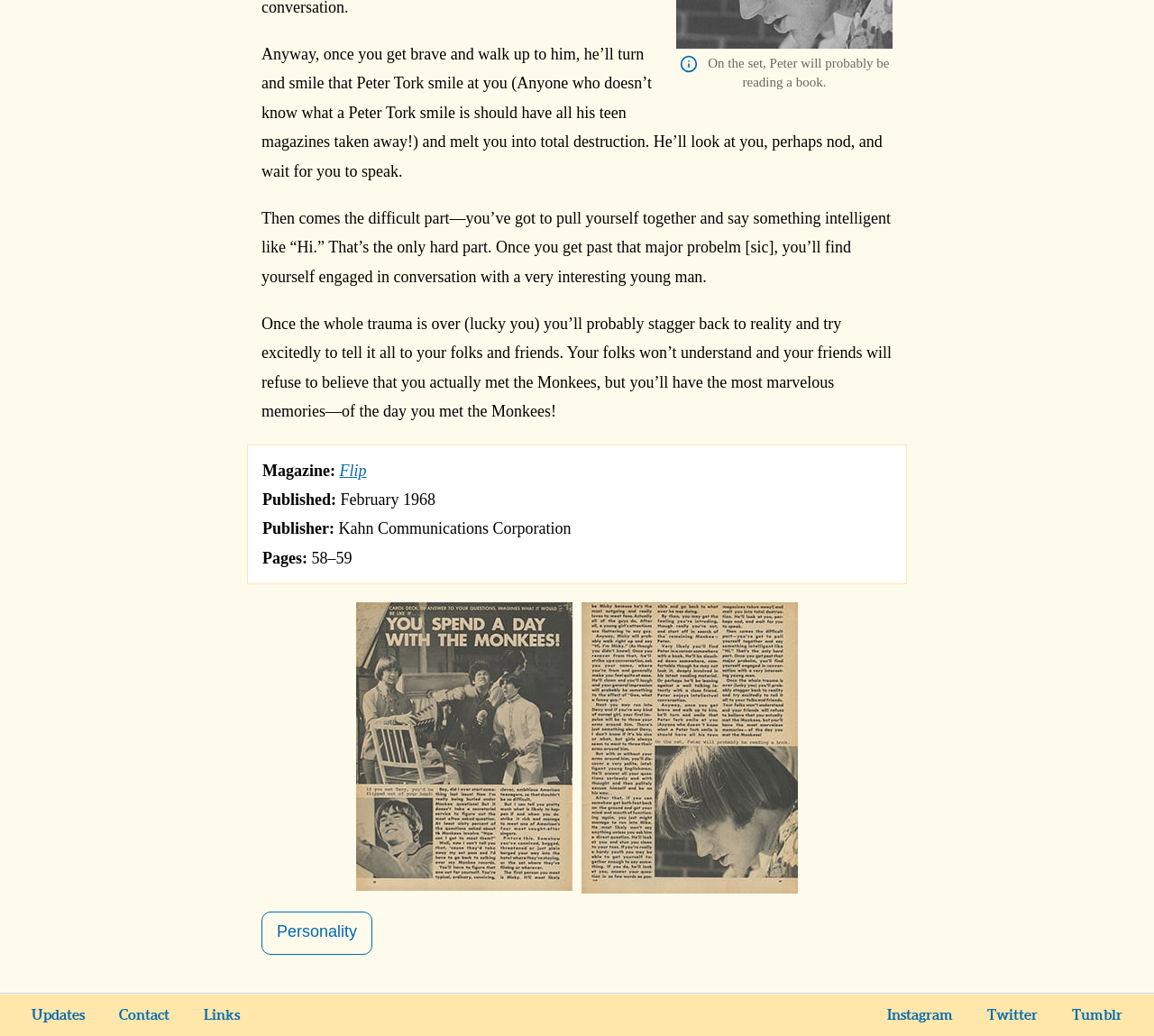How many pages are mentioned in the magazine?
Look at the screenshot and respond with a single word or phrase.

58-59